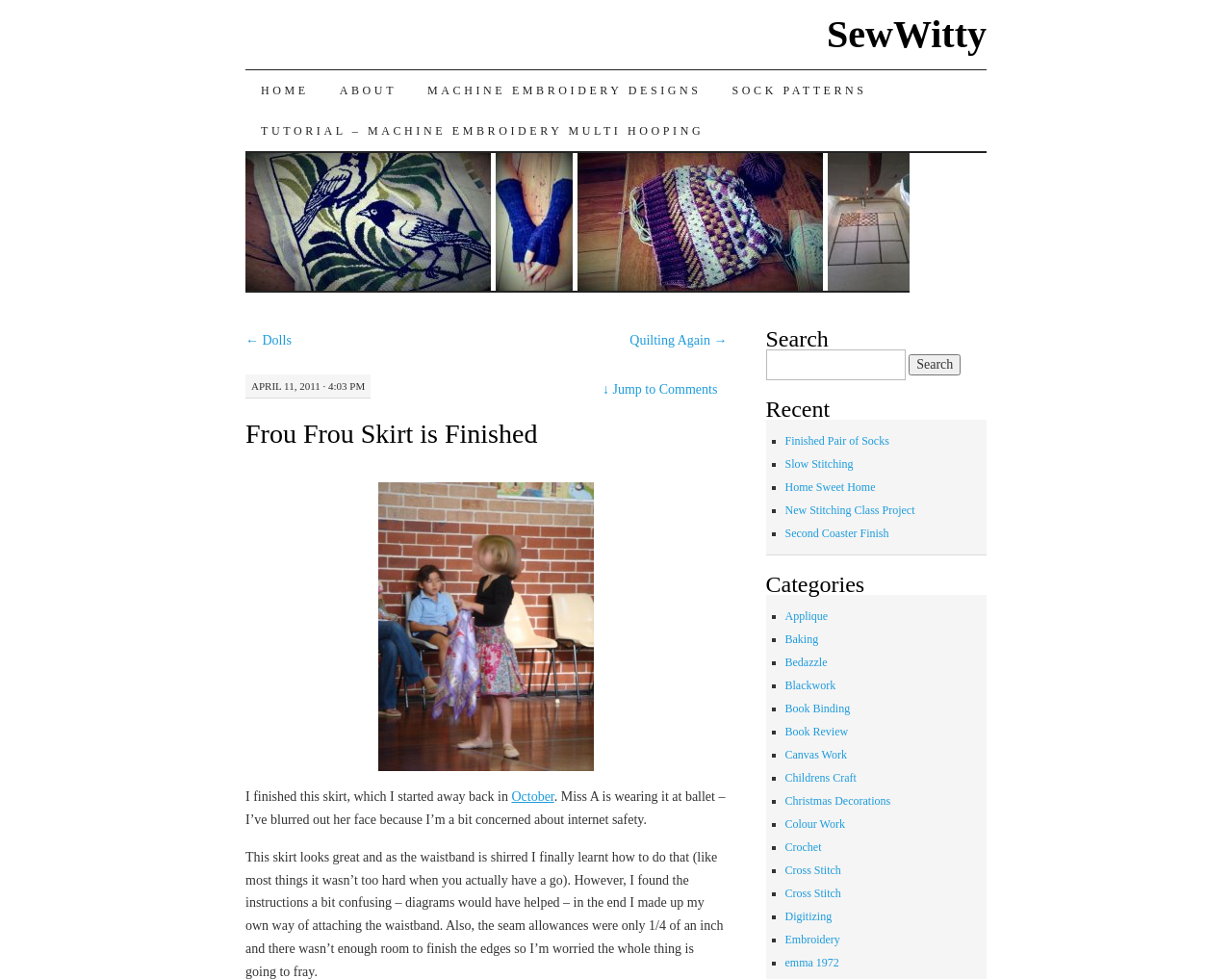Identify the bounding box coordinates of the clickable region required to complete the instruction: "Jump to comments". The coordinates should be given as four float numbers within the range of 0 and 1, i.e., [left, top, right, bottom].

[0.489, 0.391, 0.582, 0.405]